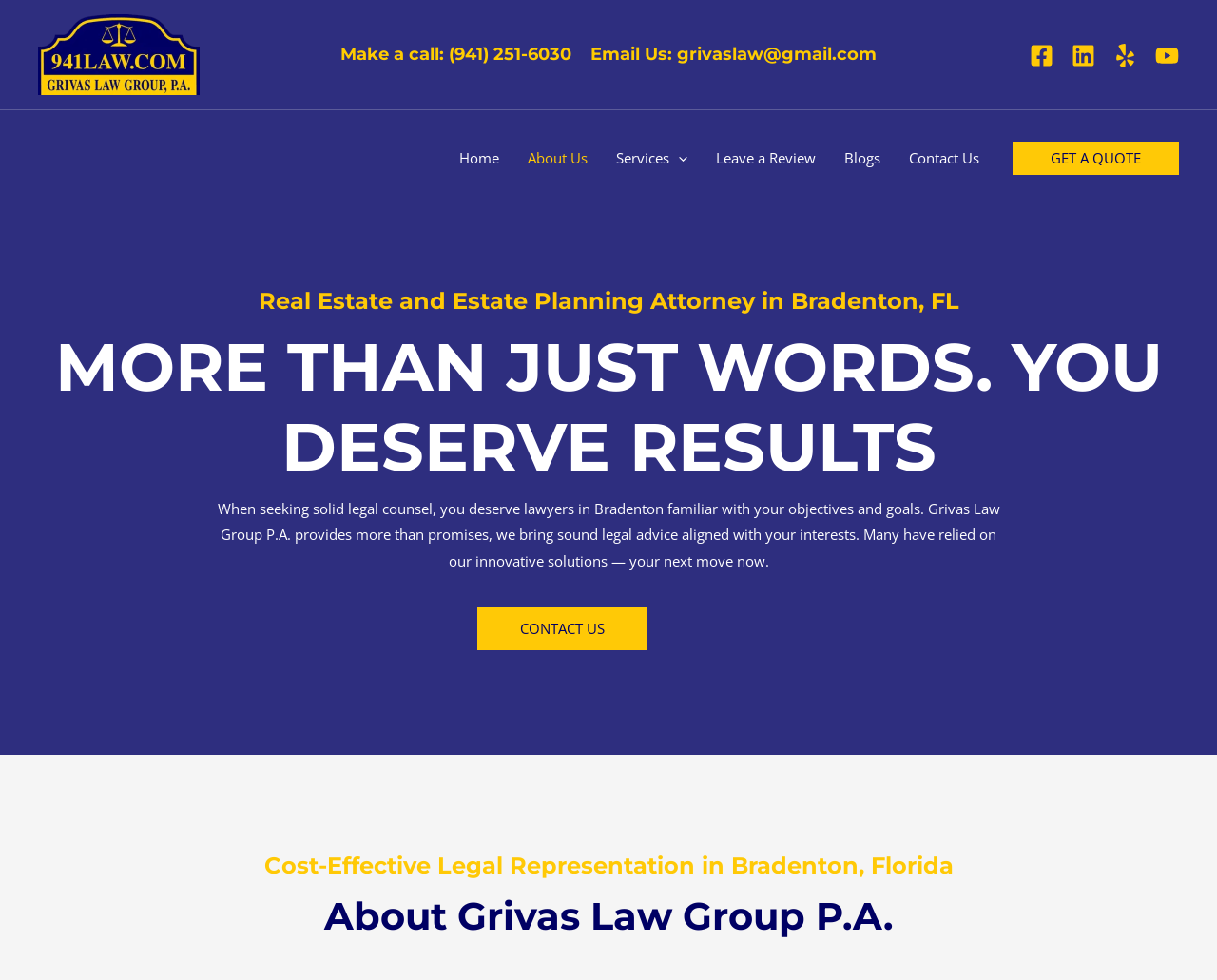Predict the bounding box of the UI element based on this description: "Home".

[0.366, 0.132, 0.422, 0.19]